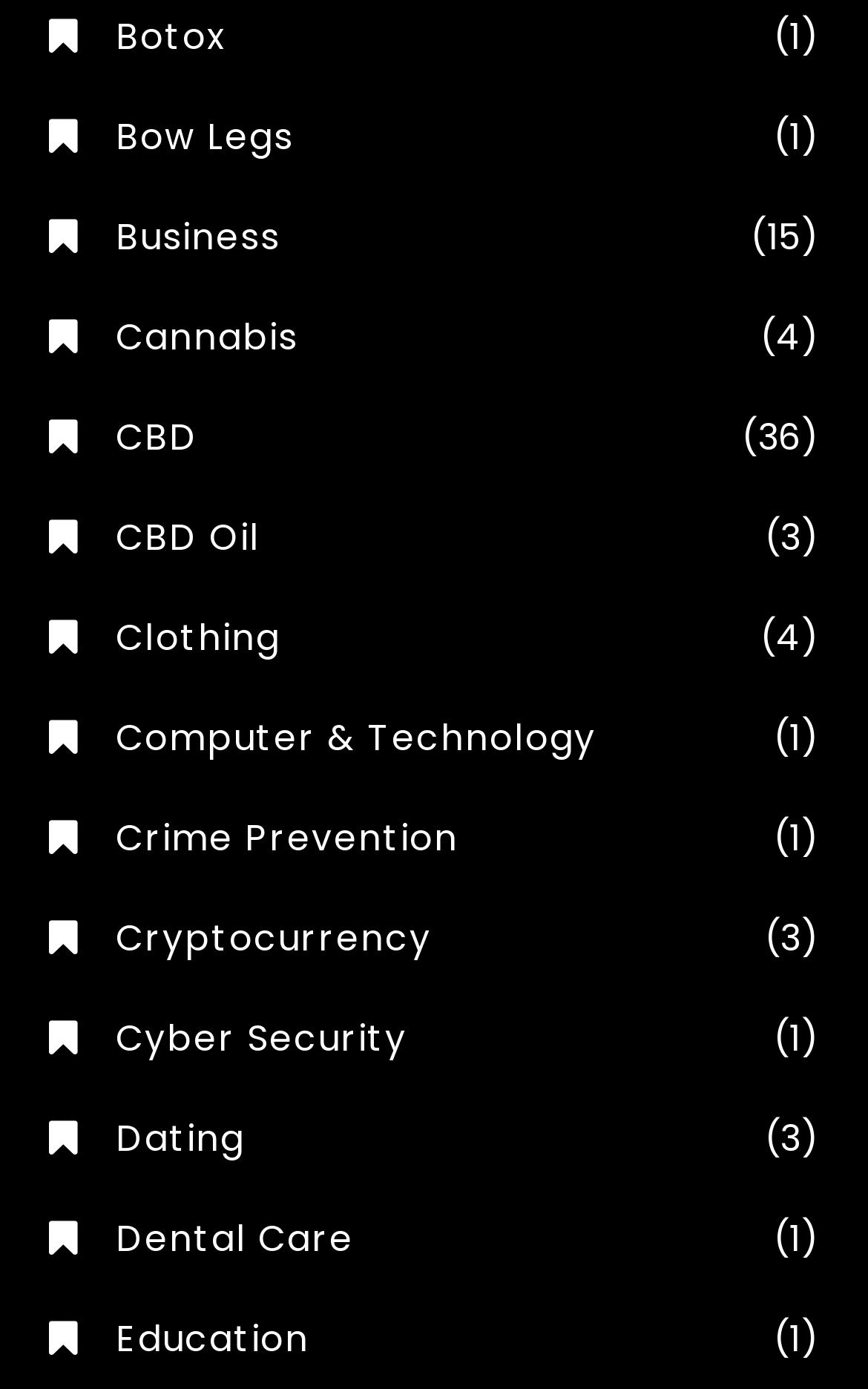Look at the image and write a detailed answer to the question: 
What is the vertical position of the 'Business' category?

By comparing the y1 and y2 coordinates of each element, I determined that the 'Business' category has a y1 value of 0.152, which is the third-highest y1 value among all categories, indicating that it is positioned third from the top.